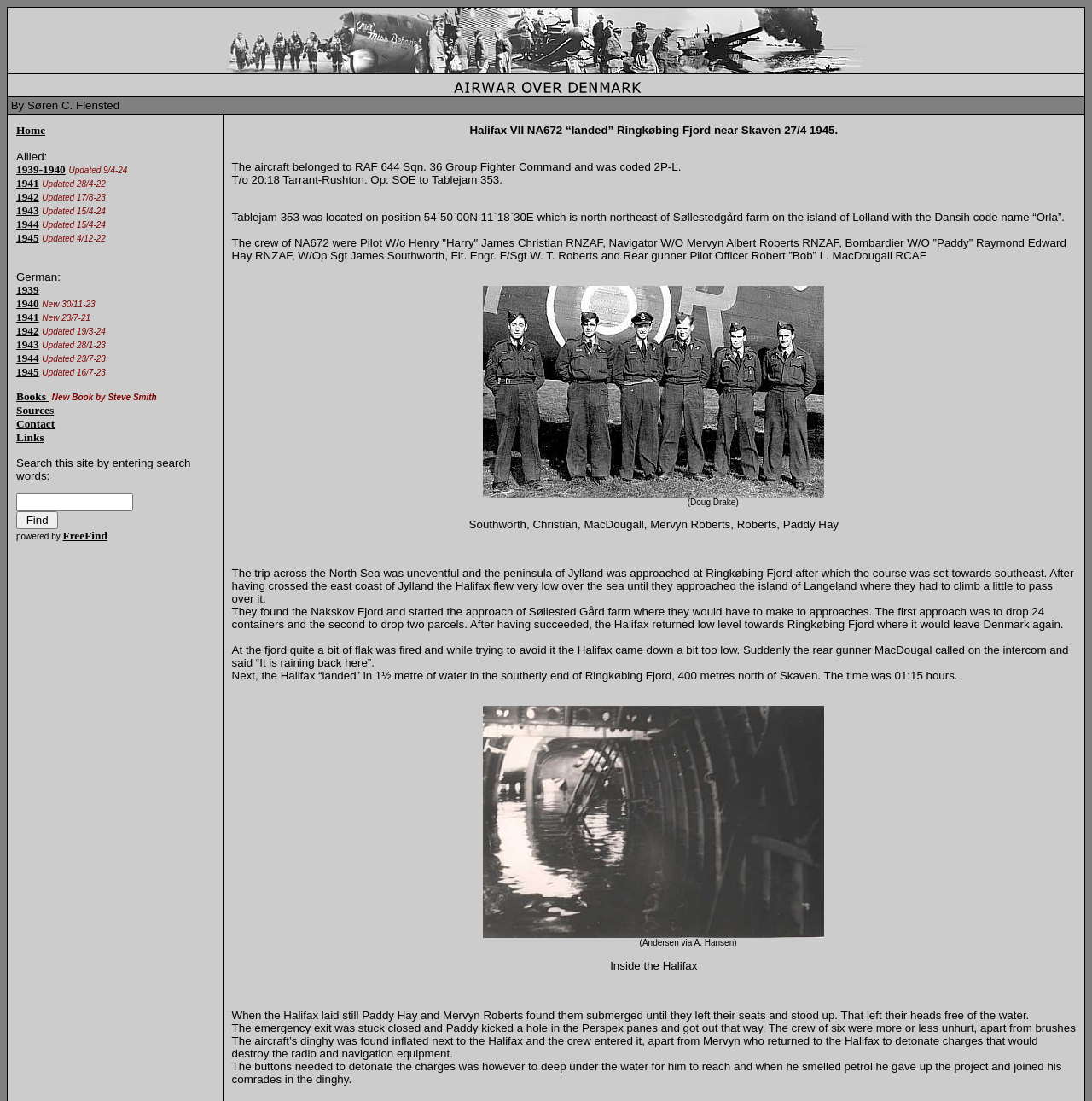Offer a detailed account of what is visible on the webpage.

The webpage is about Airwar over Denmark in 1945, specifically focusing on the story of Halifax VII NA672, which "landed" in Ringkøbing Fjord near Skaven on April 27, 1945. 

At the top of the page, there is a table with two rows, each containing a grid cell with a link and an image, both labeled "Airwar over Denmark". 

Below the table, there is a section with a grid cell containing a link to "Home" and several links to different years, ranging from 1939 to 1945, for both Allied and German forces. There are also links to "Books", "Sources", "Contact", and "Links". 

To the right of this section, there is a search box with a button labeled "Find" and a text stating that the site is powered by FreeFind. 

The main content of the page is a series of paragraphs describing the story of Halifax VII NA672, including its crew, its mission, and its crash landing in Ringkøbing Fjord. The text is accompanied by two images, one of which appears to be a photograph of the crew, and another which seems to be an illustration or a photograph of the Halifax aircraft. 

Throughout the page, there are several static text elements, some of which contain blank spaces or non-essential characters.